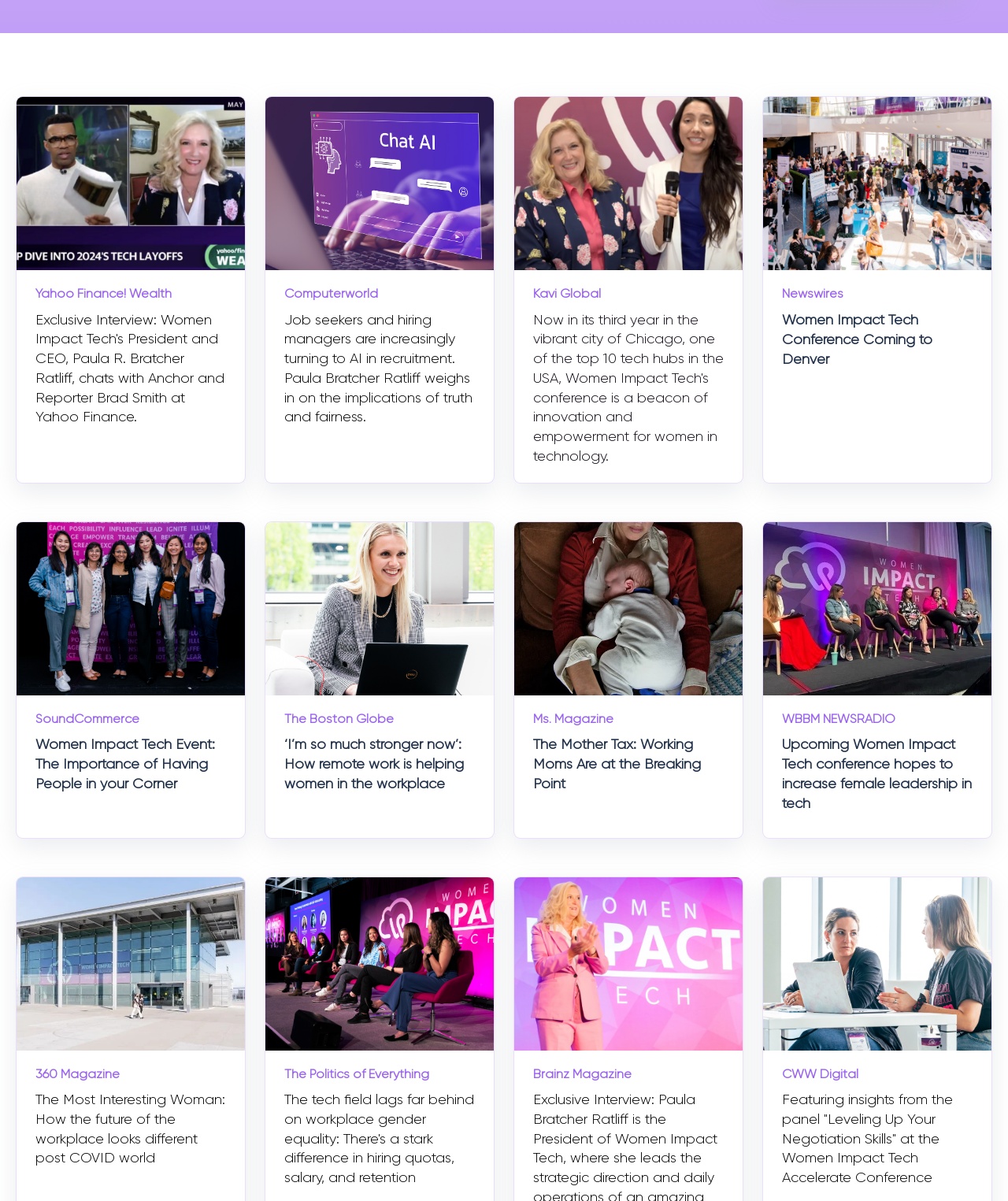Give a concise answer using one word or a phrase to the following question:
What is the name of the conference mentioned in the webpage?

Women Impact Tech Conference